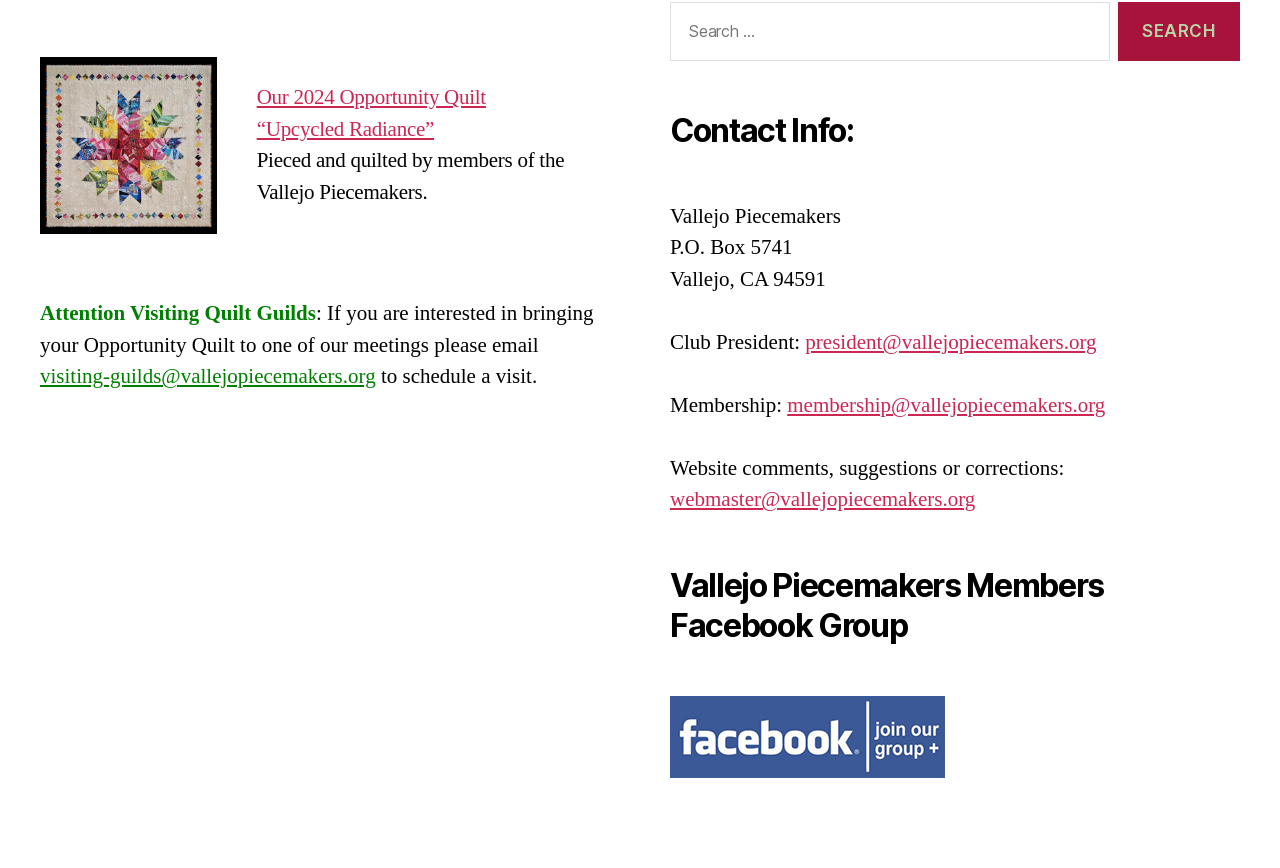Find the bounding box coordinates of the element to click in order to complete this instruction: "Join the Vallejo Piecemakers Facebook Group". The bounding box coordinates must be four float numbers between 0 and 1, denoted as [left, top, right, bottom].

[0.523, 0.802, 0.969, 0.896]